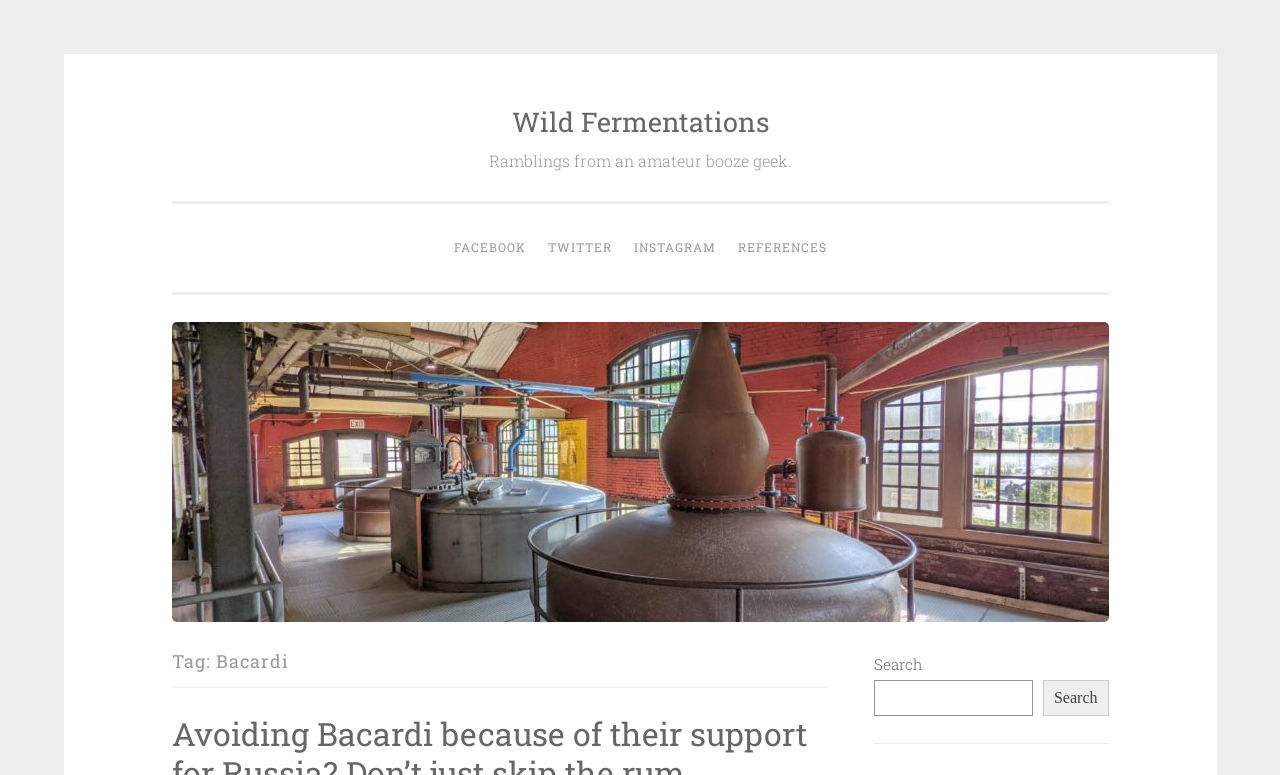Using the element description: "Search", determine the bounding box coordinates. The coordinates should be in the format [left, top, right, bottom], with values between 0 and 1.

[0.815, 0.877, 0.866, 0.924]